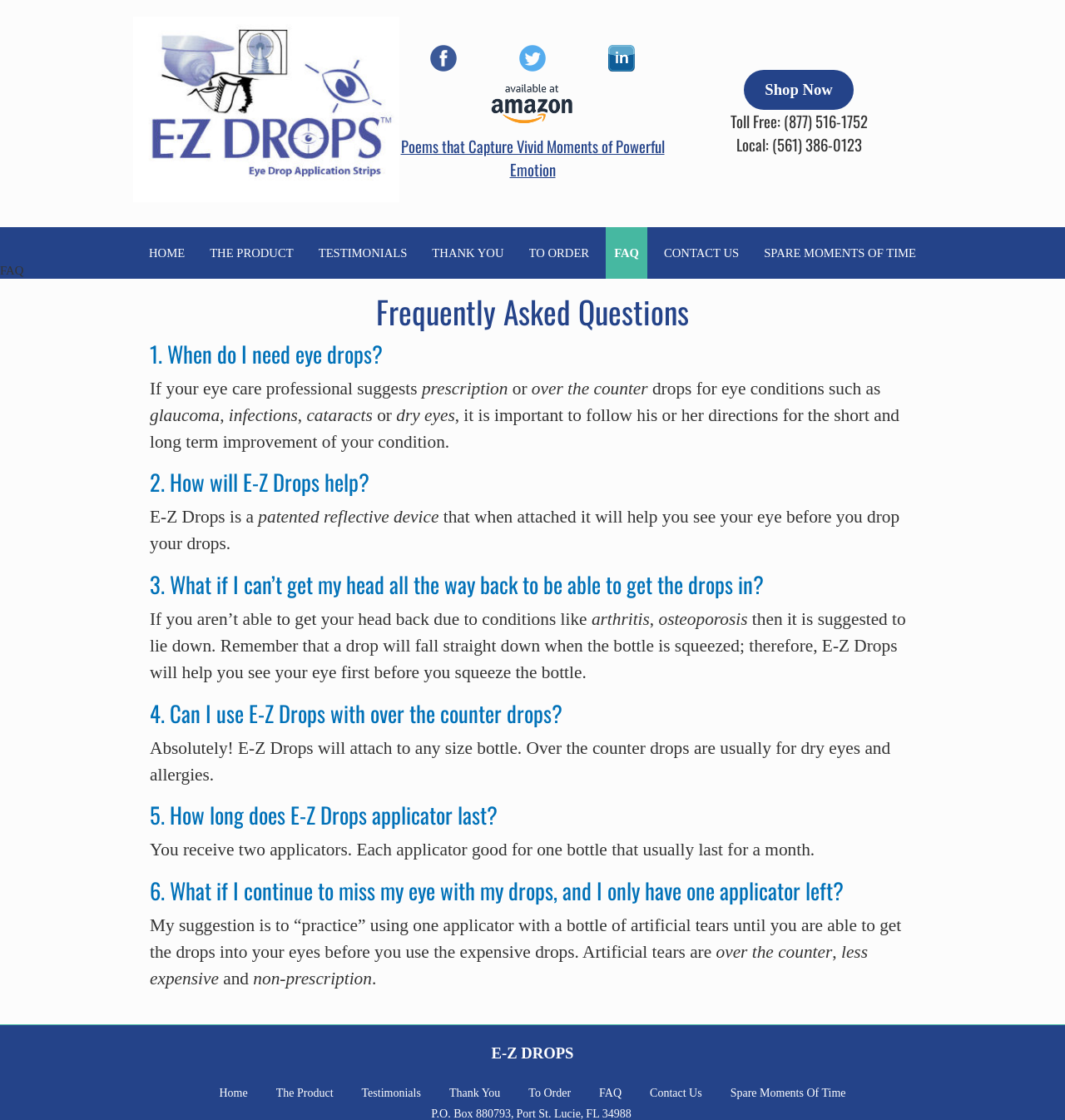What is the purpose of E-Z Drops?
Using the visual information, respond with a single word or phrase.

Help with eye drops